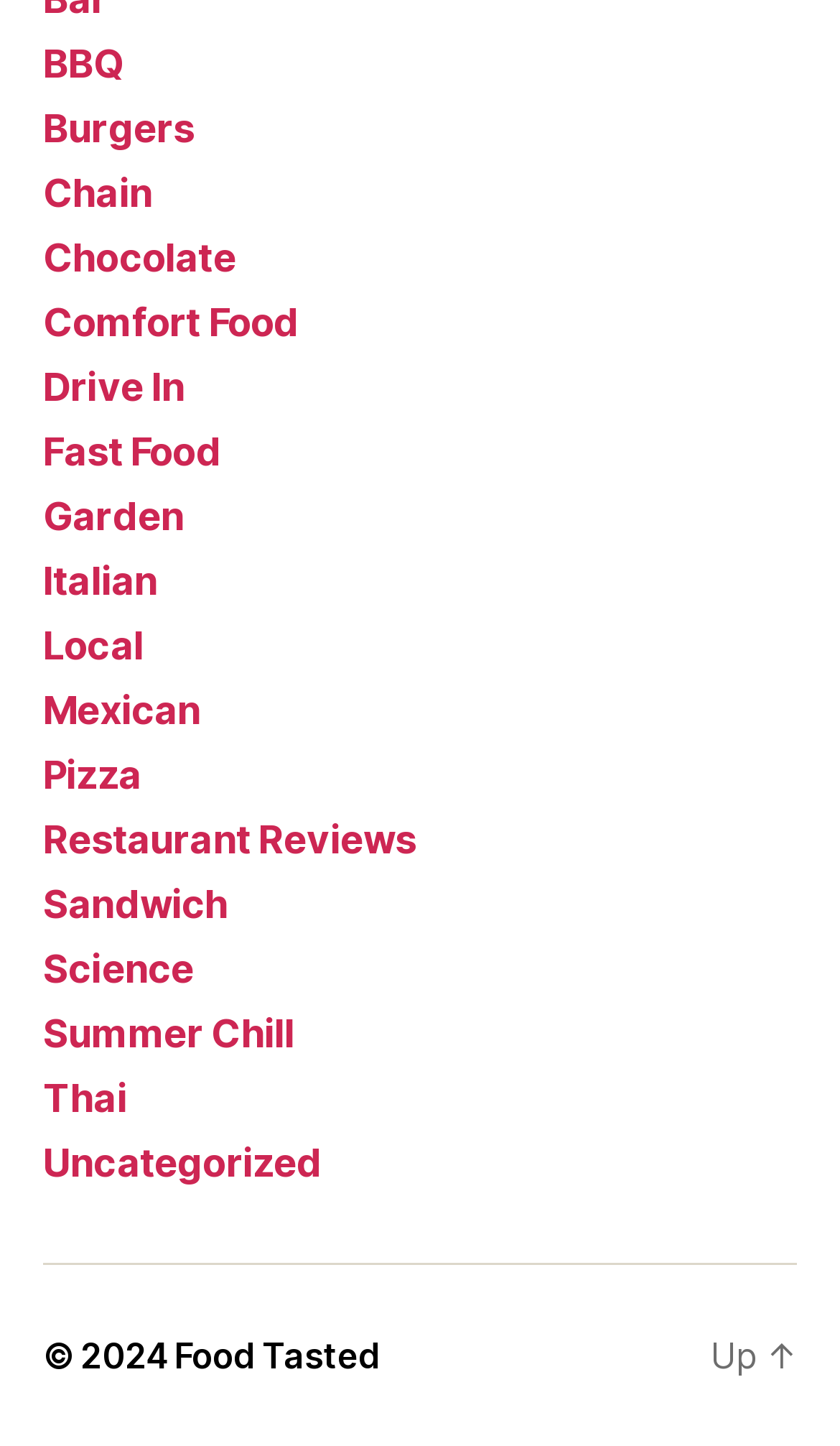Find and indicate the bounding box coordinates of the region you should select to follow the given instruction: "visit Food Tasted".

[0.208, 0.922, 0.452, 0.952]